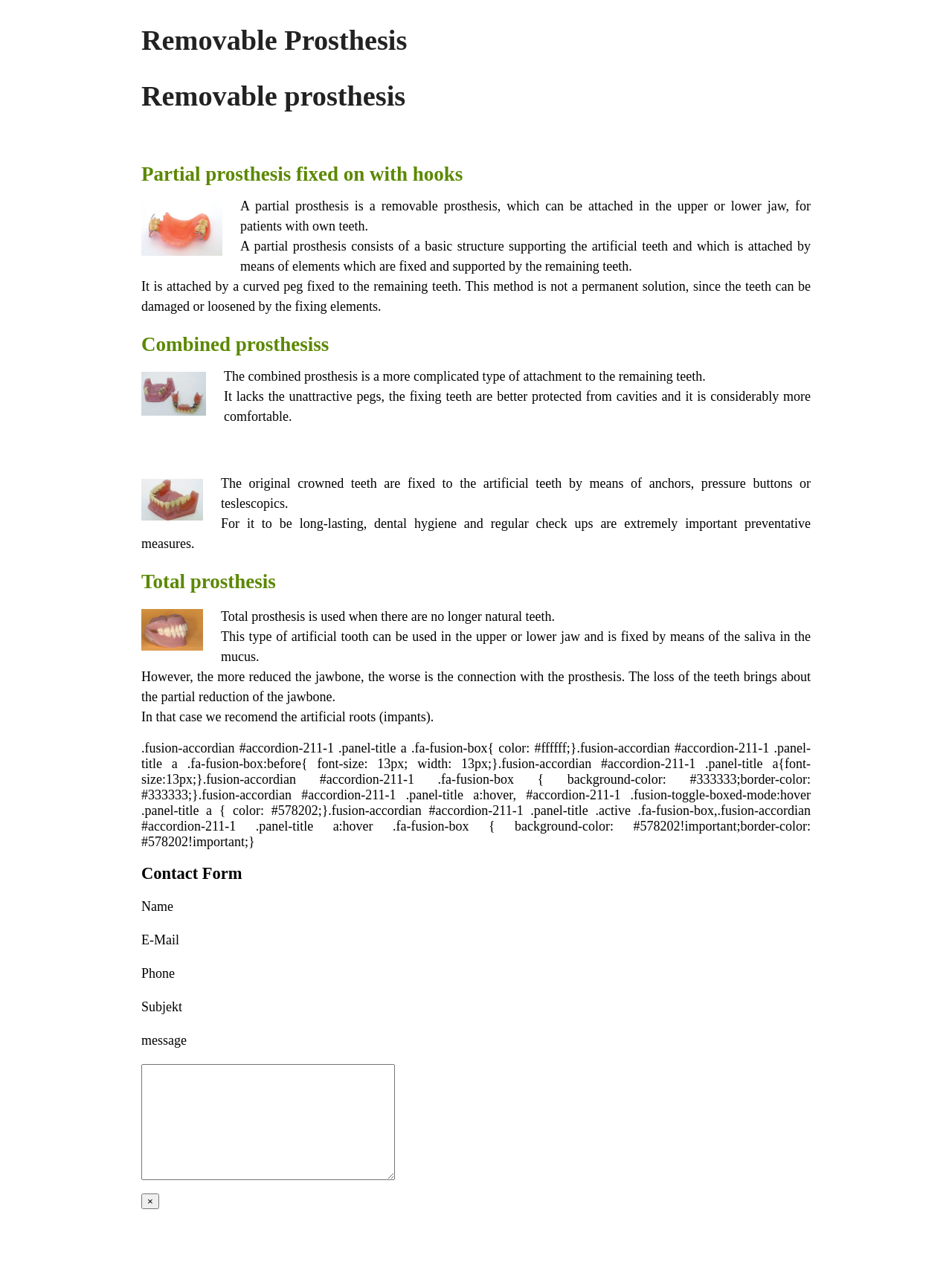Respond to the following question with a brief word or phrase:
What type of prosthesis is attached by means of elements which are fixed and supported by the remaining teeth?

Partial prosthesis